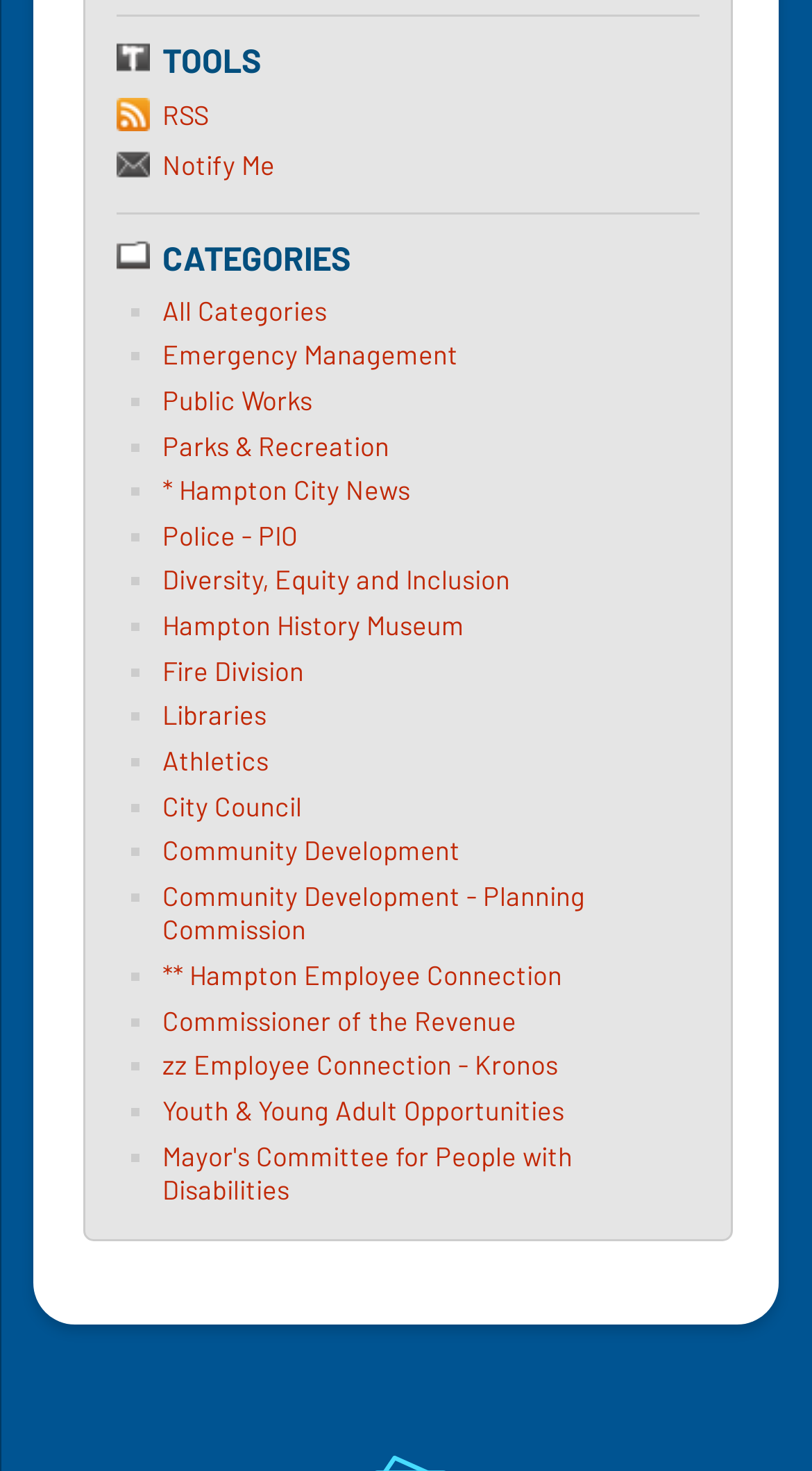Identify the bounding box coordinates of the clickable section necessary to follow the following instruction: "Learn about Diversity, Equity and Inclusion". The coordinates should be presented as four float numbers from 0 to 1, i.e., [left, top, right, bottom].

[0.2, 0.383, 0.628, 0.405]